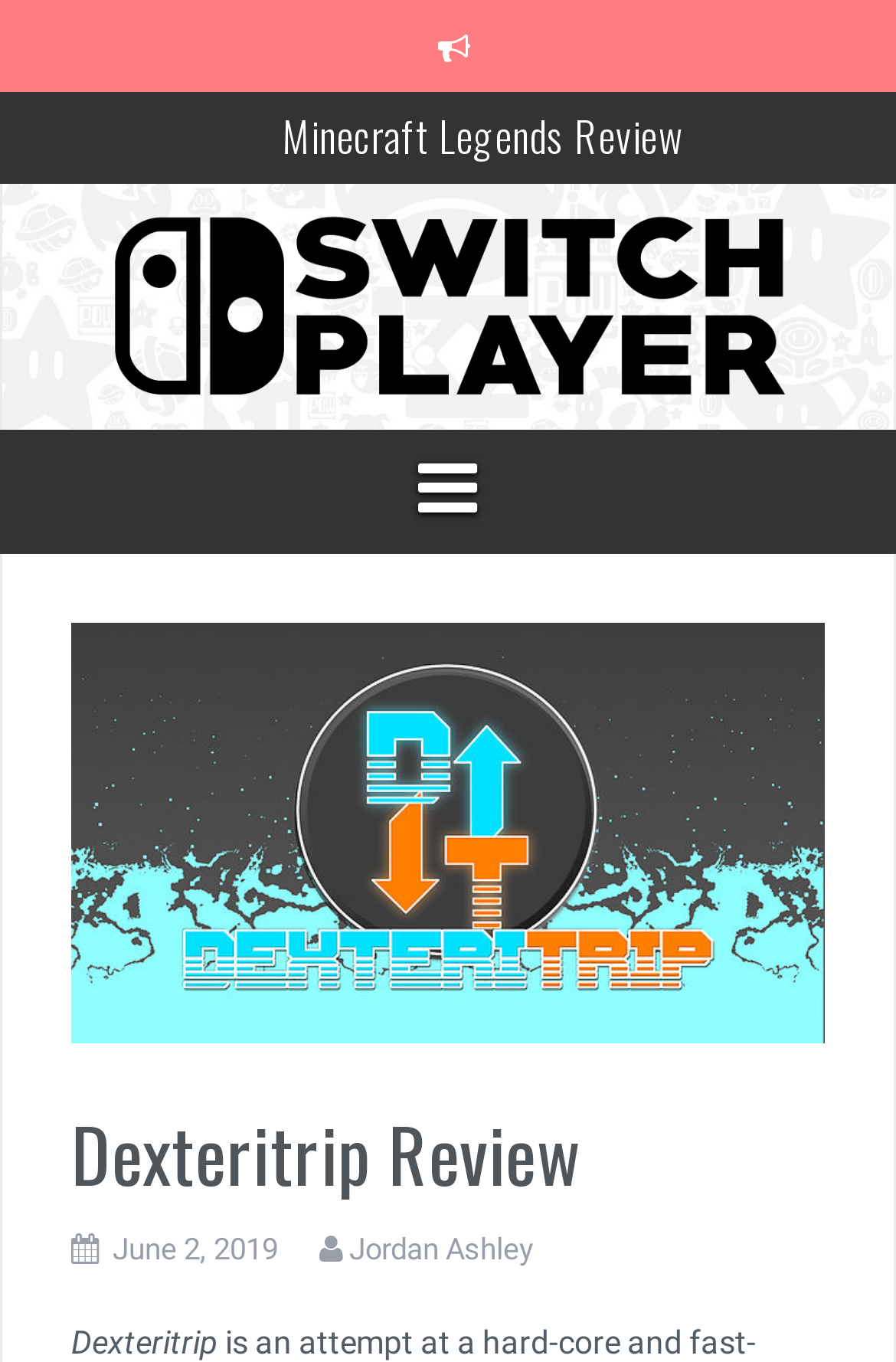Locate the bounding box coordinates of the element that should be clicked to execute the following instruction: "Read the article by Marshall Bassey".

None